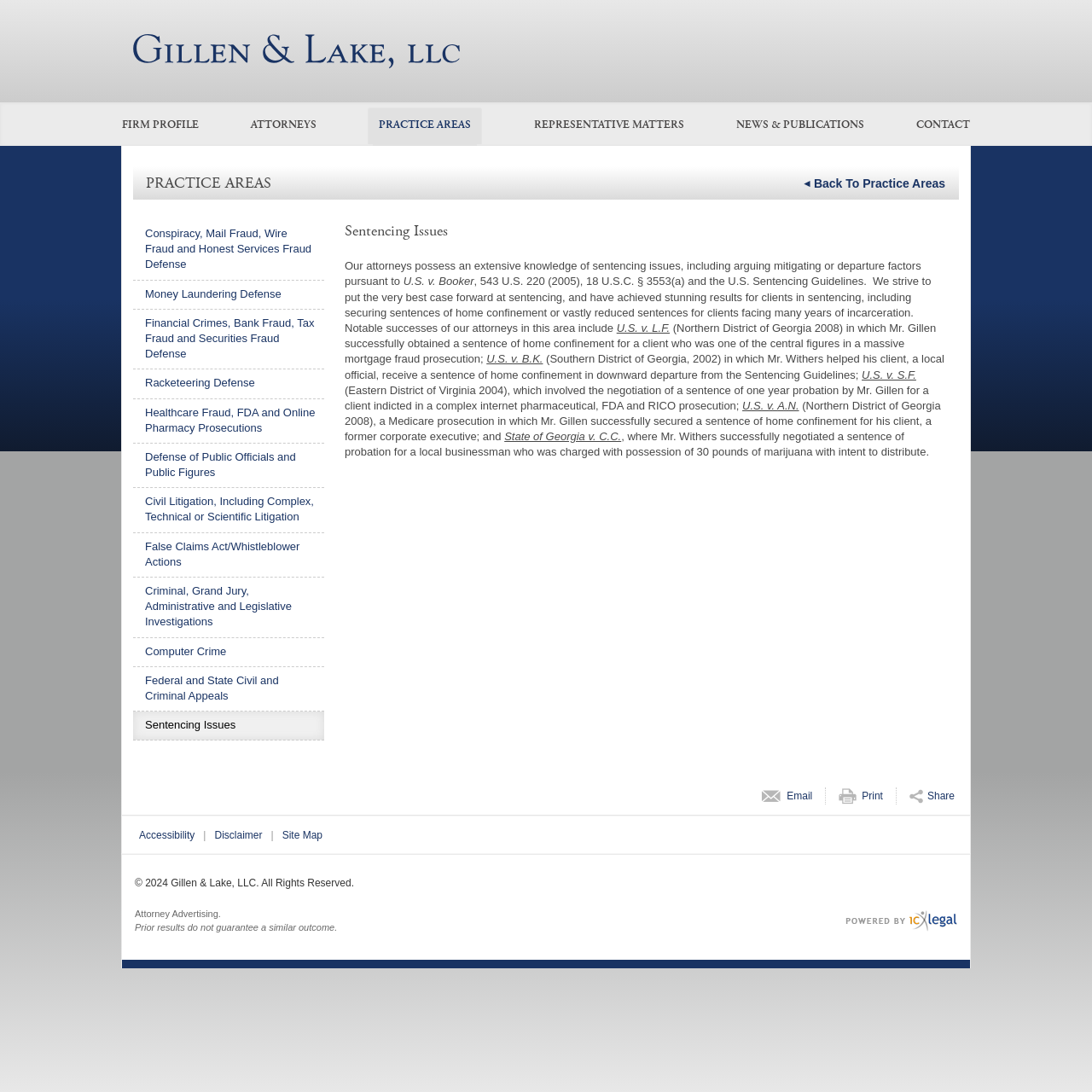Please identify the bounding box coordinates of the clickable area that will allow you to execute the instruction: "View the 'NEWS & PUBLICATIONS' section".

[0.673, 0.098, 0.792, 0.132]